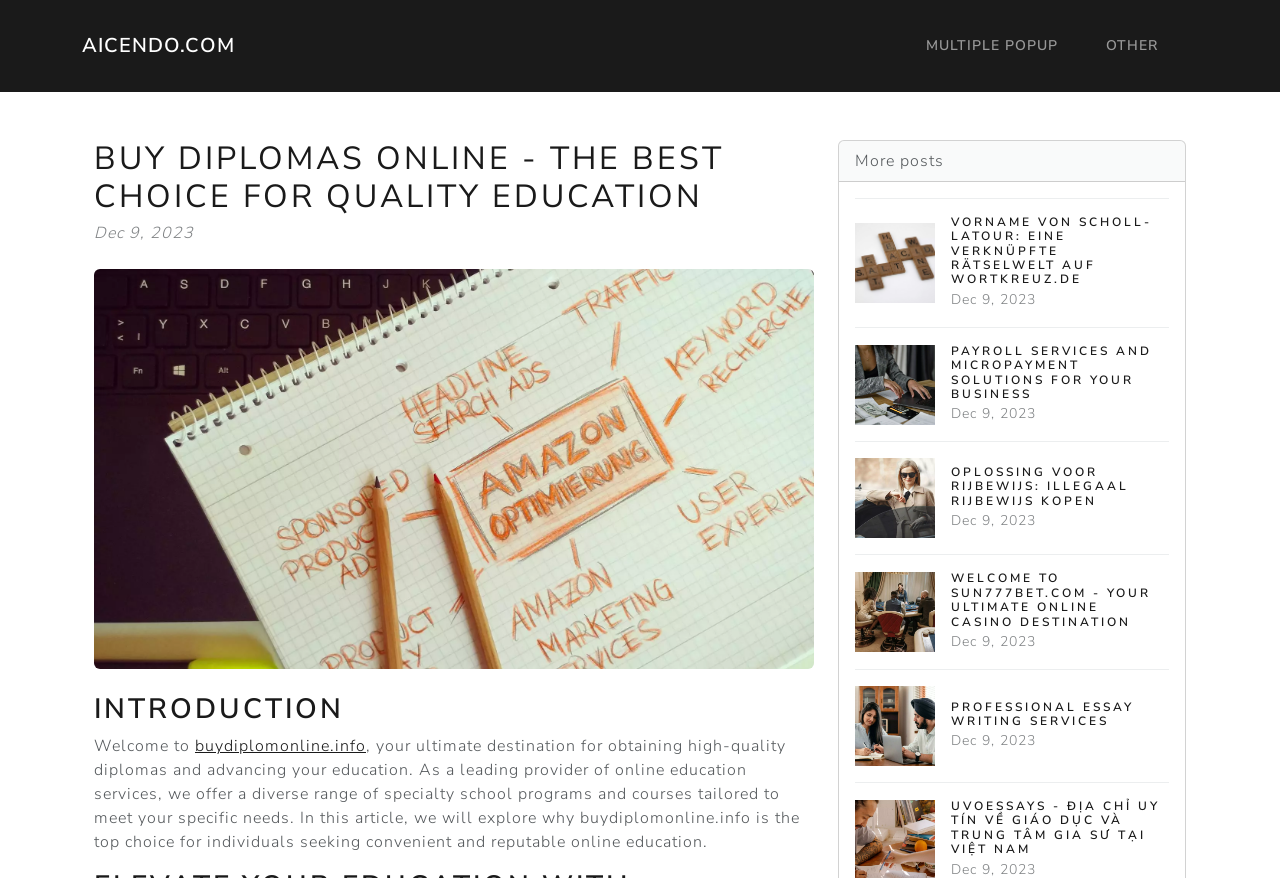Find the bounding box coordinates of the area that needs to be clicked in order to achieve the following instruction: "Explore the article about VORNAME VON SCHOLL-LATOUR". The coordinates should be specified as four float numbers between 0 and 1, i.e., [left, top, right, bottom].

[0.743, 0.245, 0.907, 0.327]